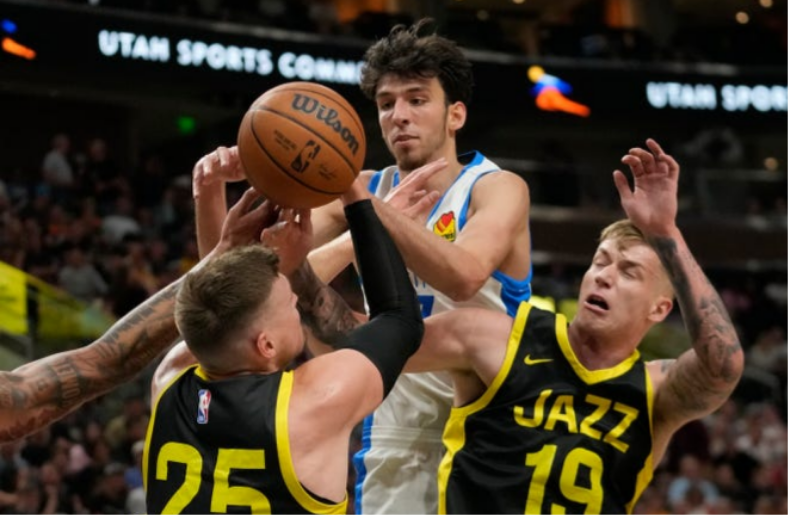What is the number on the Jazz player's jersey on the left?
Please look at the screenshot and answer in one word or a short phrase.

25